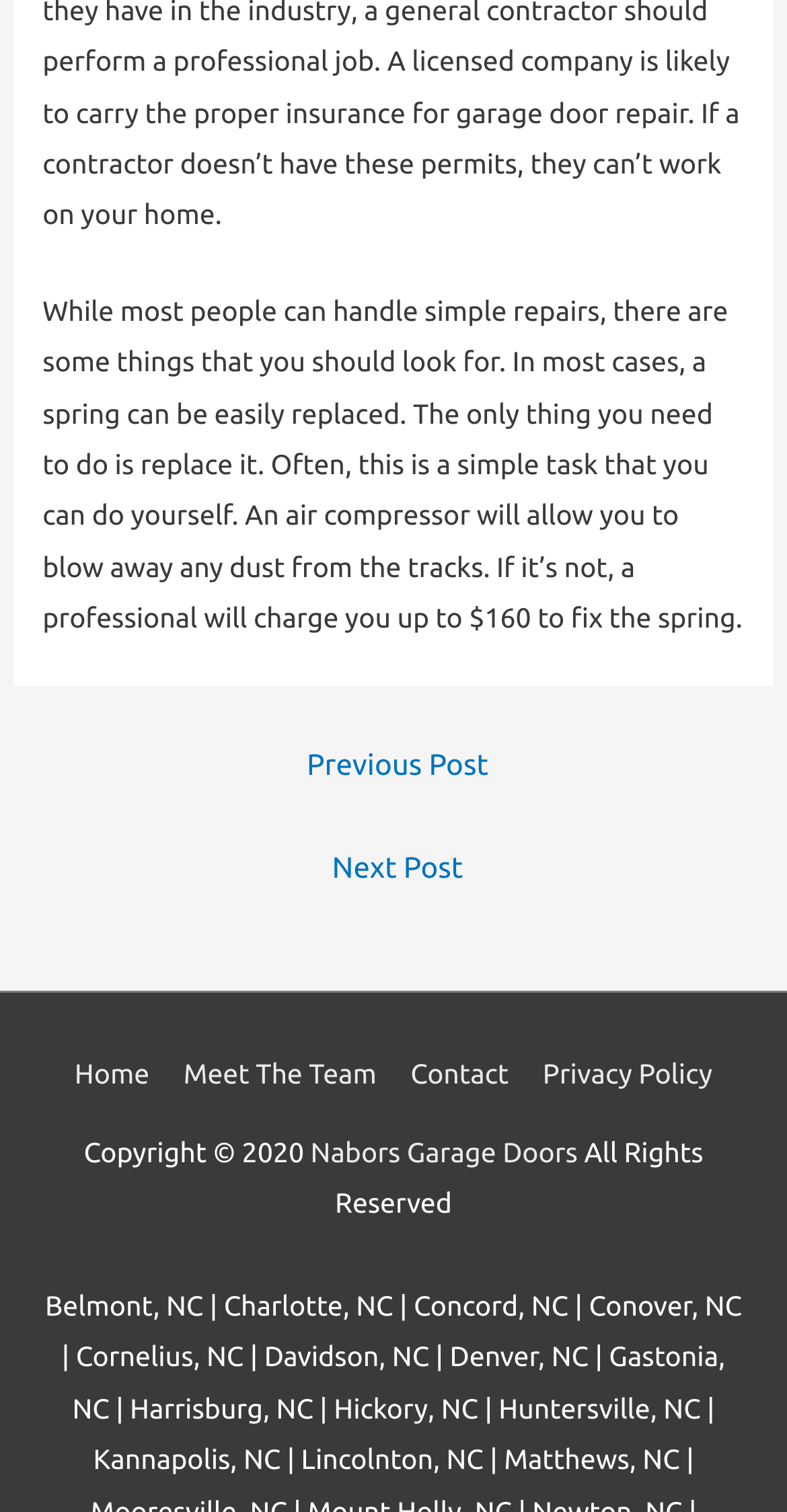What is the topic of the main article?
Based on the image, answer the question with as much detail as possible.

The main article discusses garage door repair, specifically mentioning that some repairs can be done by oneself, such as replacing a spring, while others may require professional help.